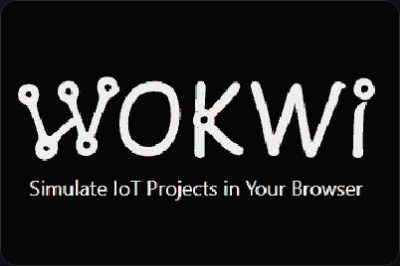Provide a brief response to the question below using one word or phrase:
What is the font style of the logo?

stylized